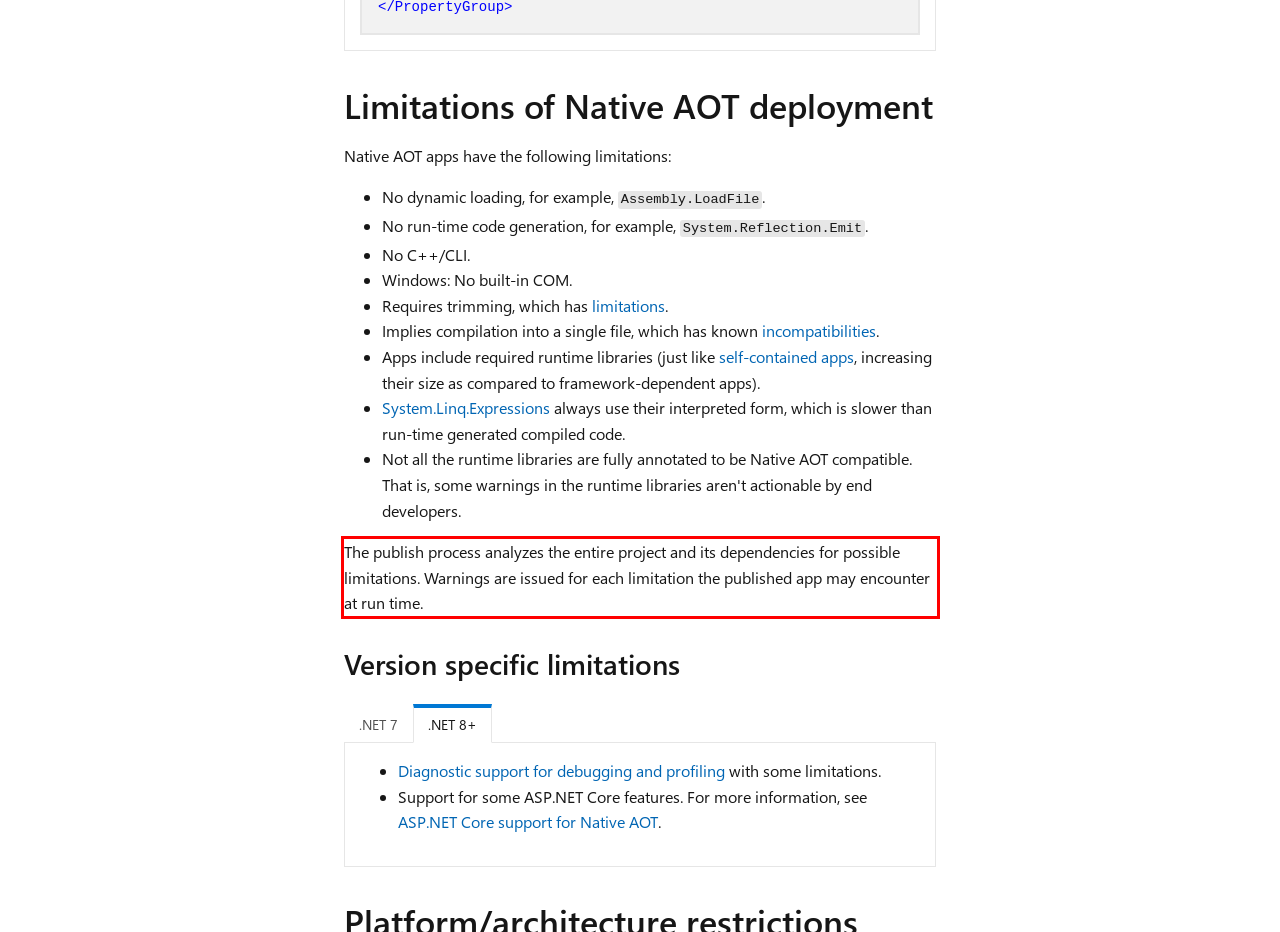Please examine the screenshot of the webpage and read the text present within the red rectangle bounding box.

The publish process analyzes the entire project and its dependencies for possible limitations. Warnings are issued for each limitation the published app may encounter at run time.